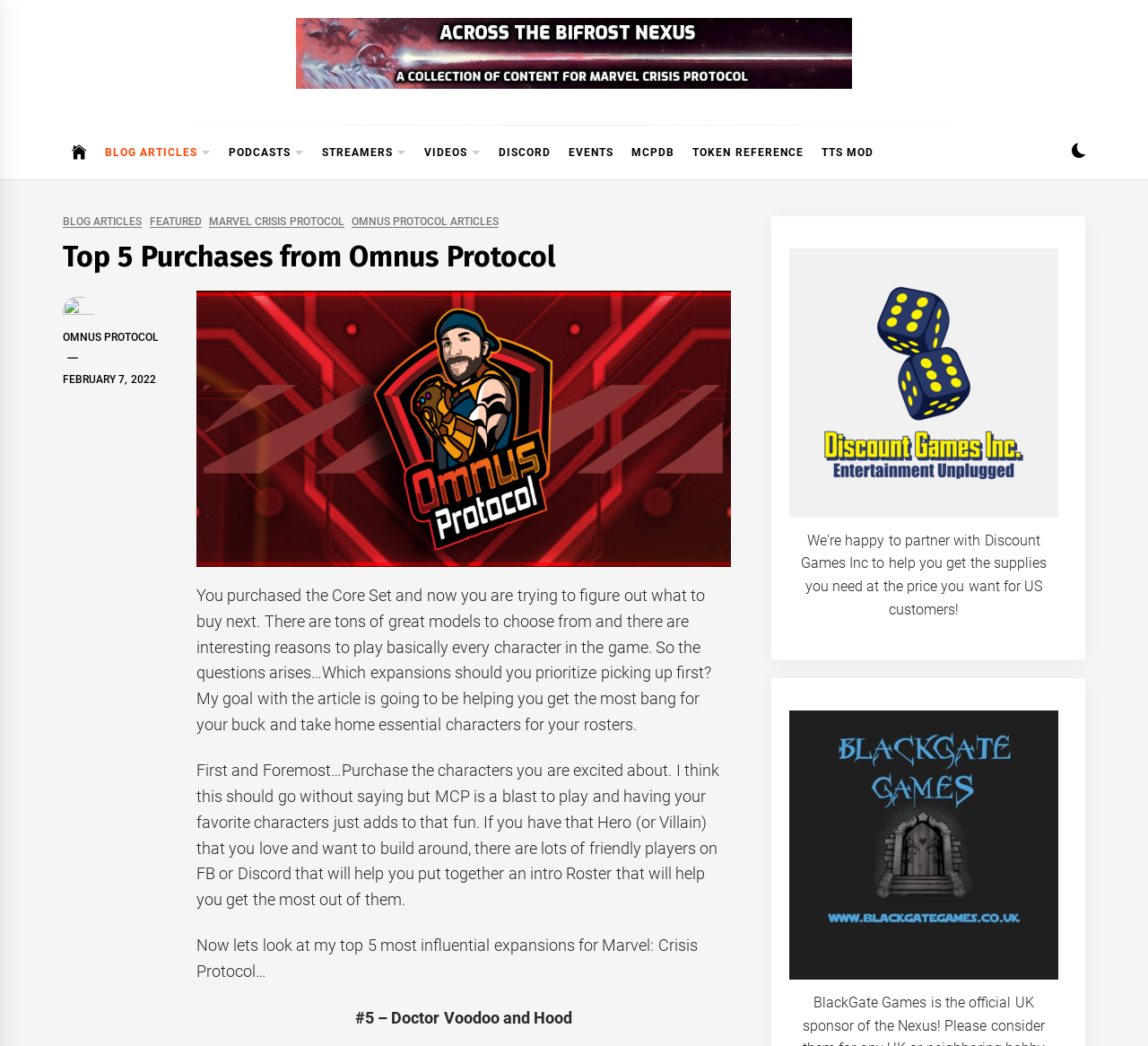Provide a short answer using a single word or phrase for the following question: 
How many figures are there in the article?

1